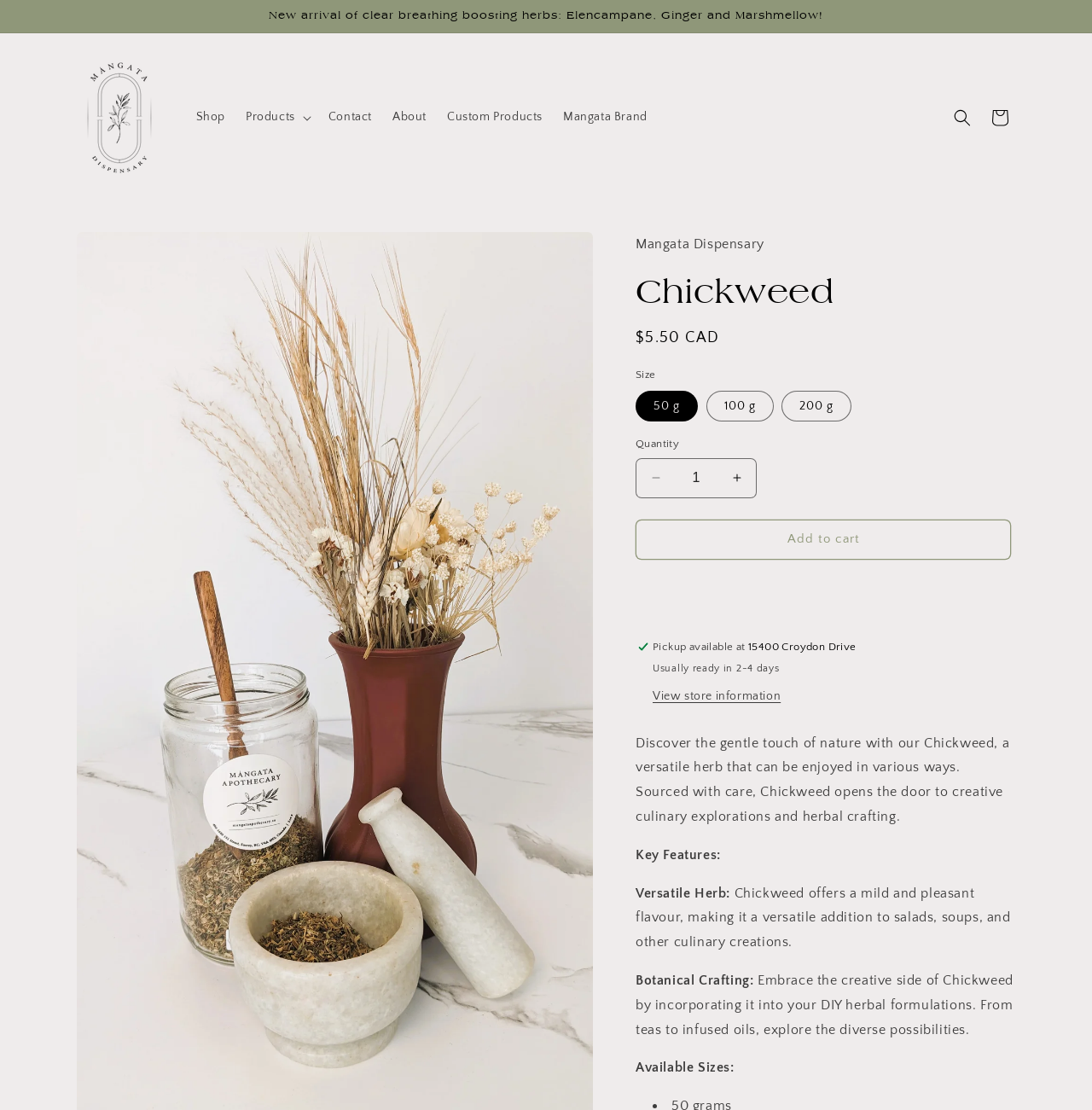Provide the bounding box coordinates for the specified HTML element described in this description: "Make a Report". The coordinates should be four float numbers ranging from 0 to 1, in the format [left, top, right, bottom].

None